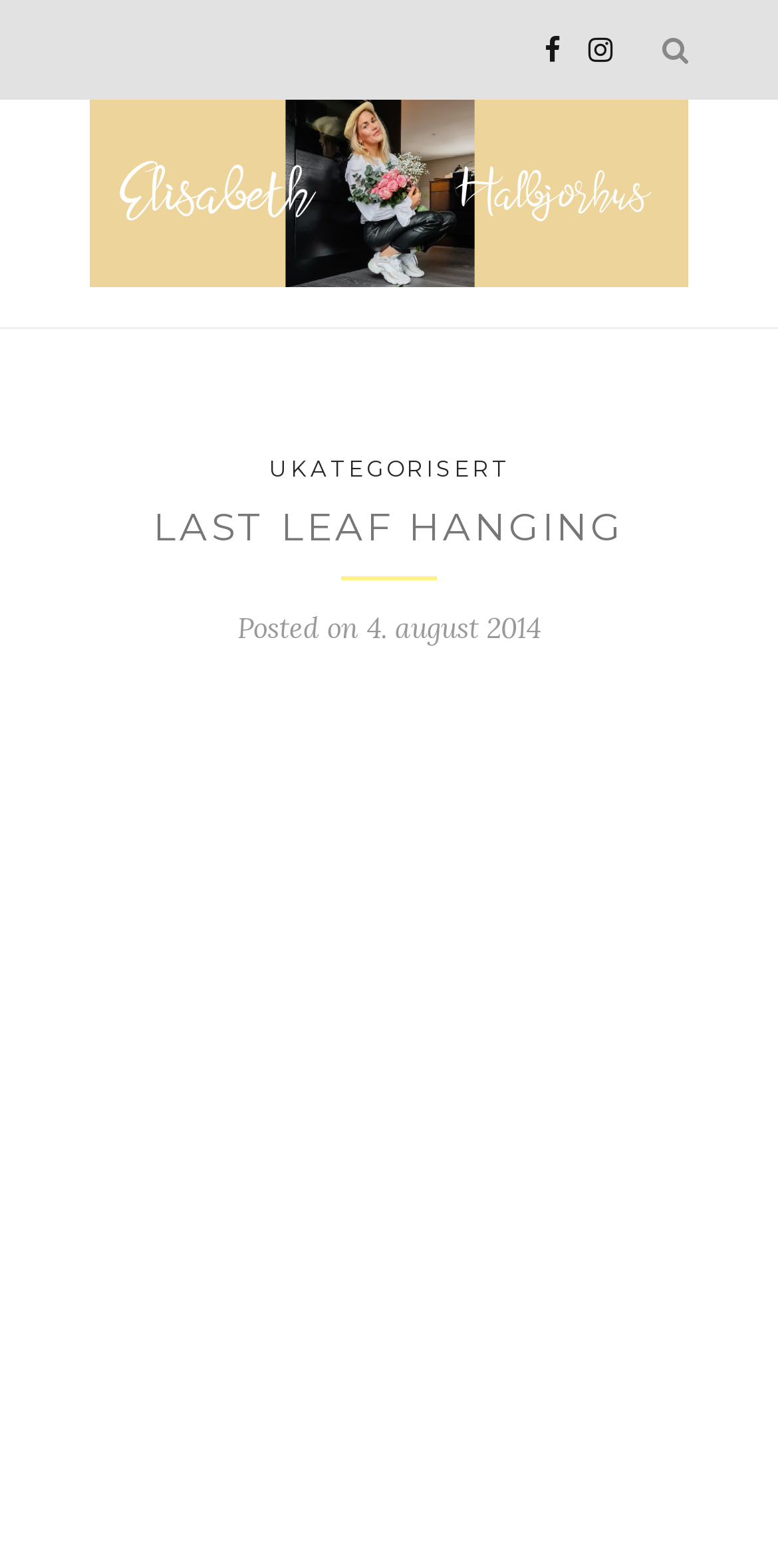What is the date of the post?
Refer to the screenshot and answer in one word or phrase.

4. august 2014